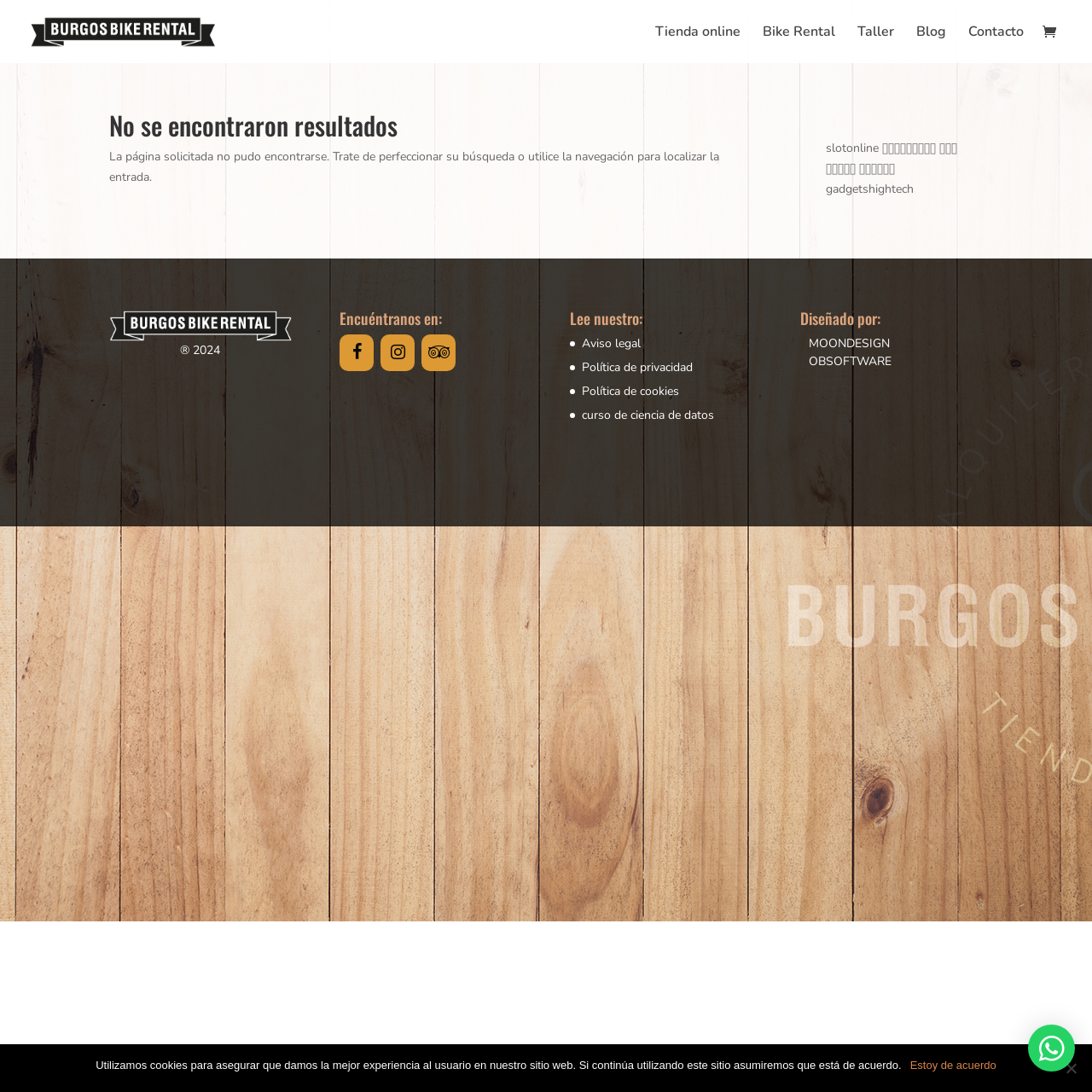Identify the bounding box for the given UI element using the description provided. Coordinates should be in the format (top-left x, top-left y, bottom-right x, bottom-right y) and must be between 0 and 1. Here is the description: parent_node: Visions of Red

None